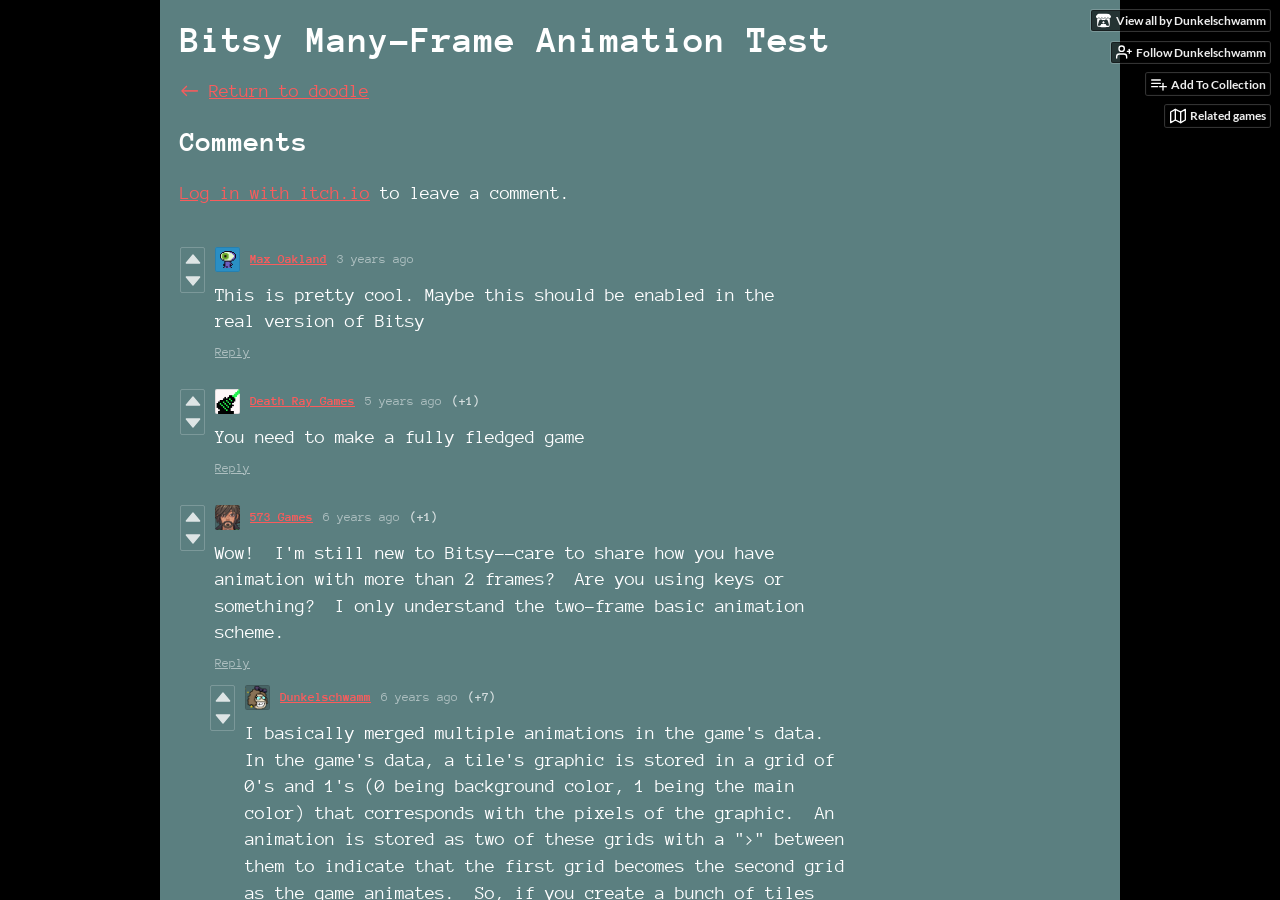Provide a single word or phrase to answer the given question: 
How many comments are on the webpage?

At least 4